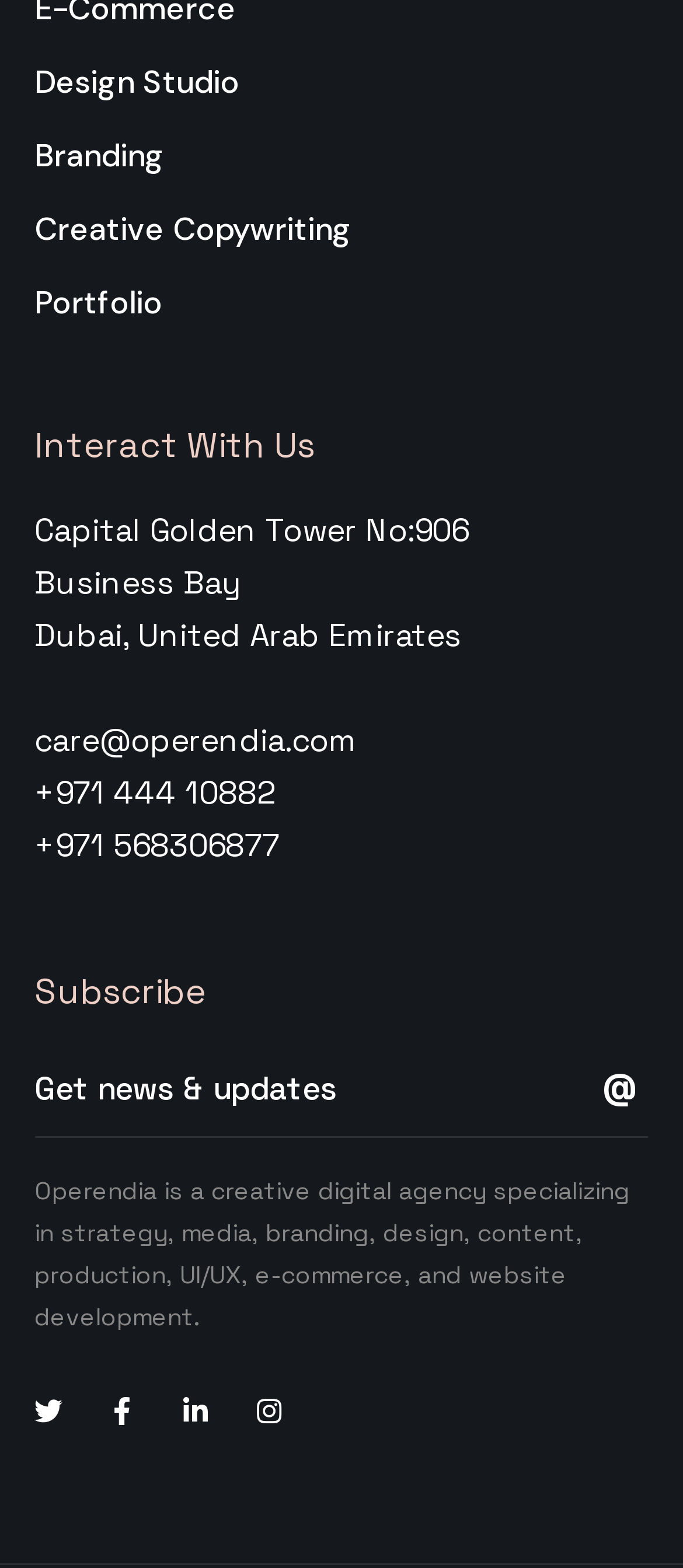Find the bounding box coordinates of the area to click in order to follow the instruction: "Contact through email".

[0.05, 0.459, 0.524, 0.485]